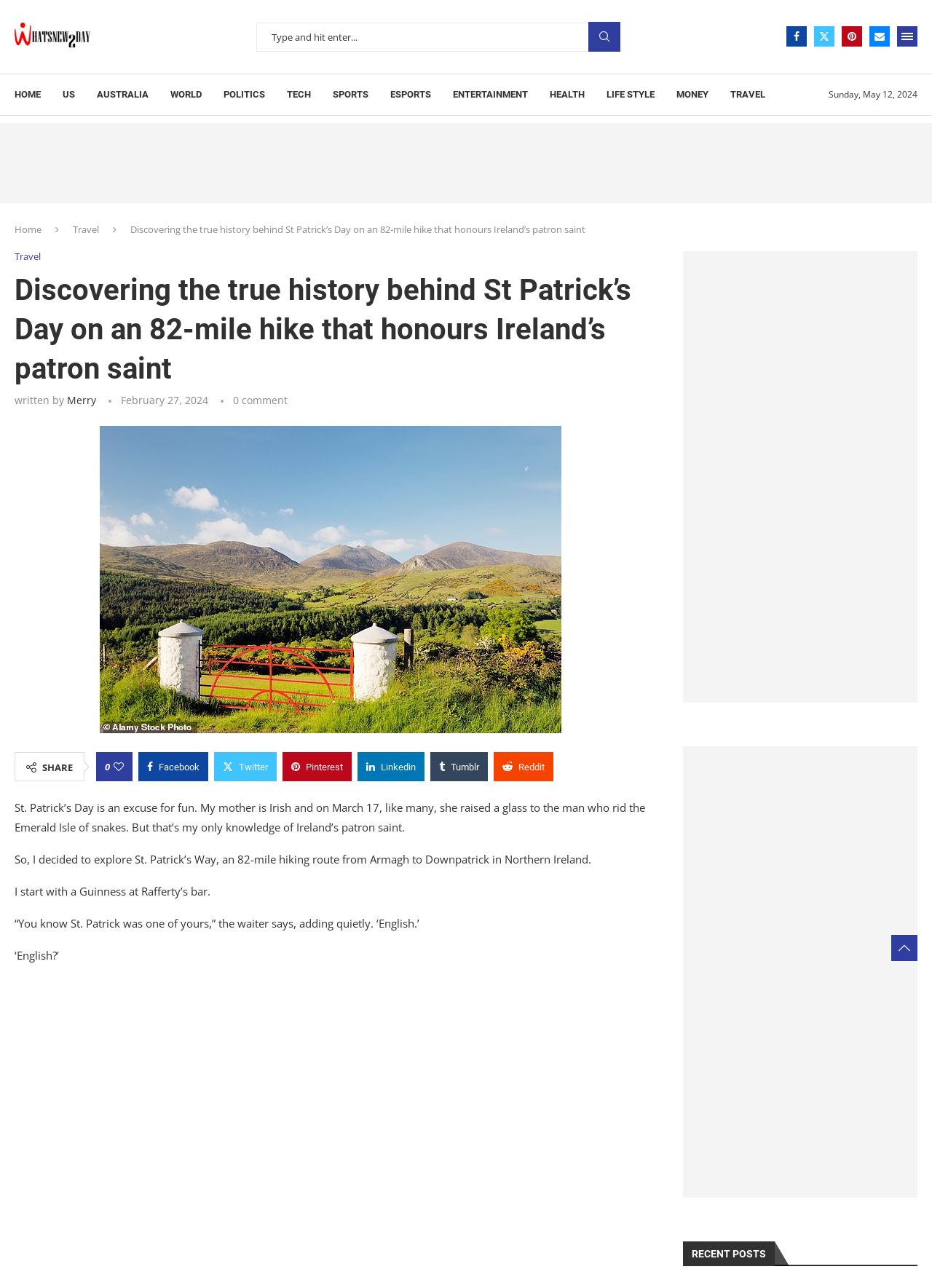Please find the bounding box for the following UI element description. Provide the coordinates in (top-left x, top-left y, bottom-right x, bottom-right y) format, with values between 0 and 1: Politics

[0.24, 0.058, 0.284, 0.089]